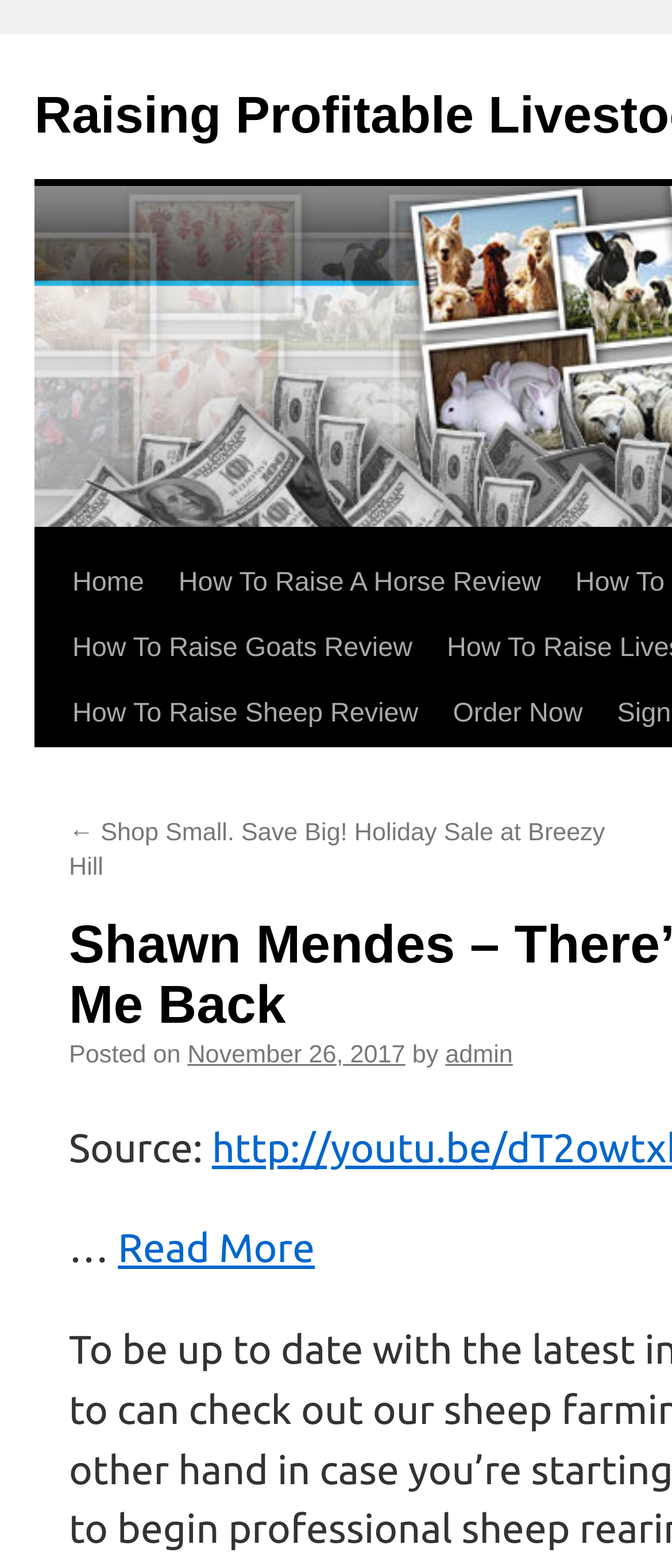Pinpoint the bounding box coordinates of the clickable element needed to complete the instruction: "Read the 'How To Raise A Horse Review'". The coordinates should be provided as four float numbers between 0 and 1: [left, top, right, bottom].

[0.24, 0.351, 0.831, 0.393]